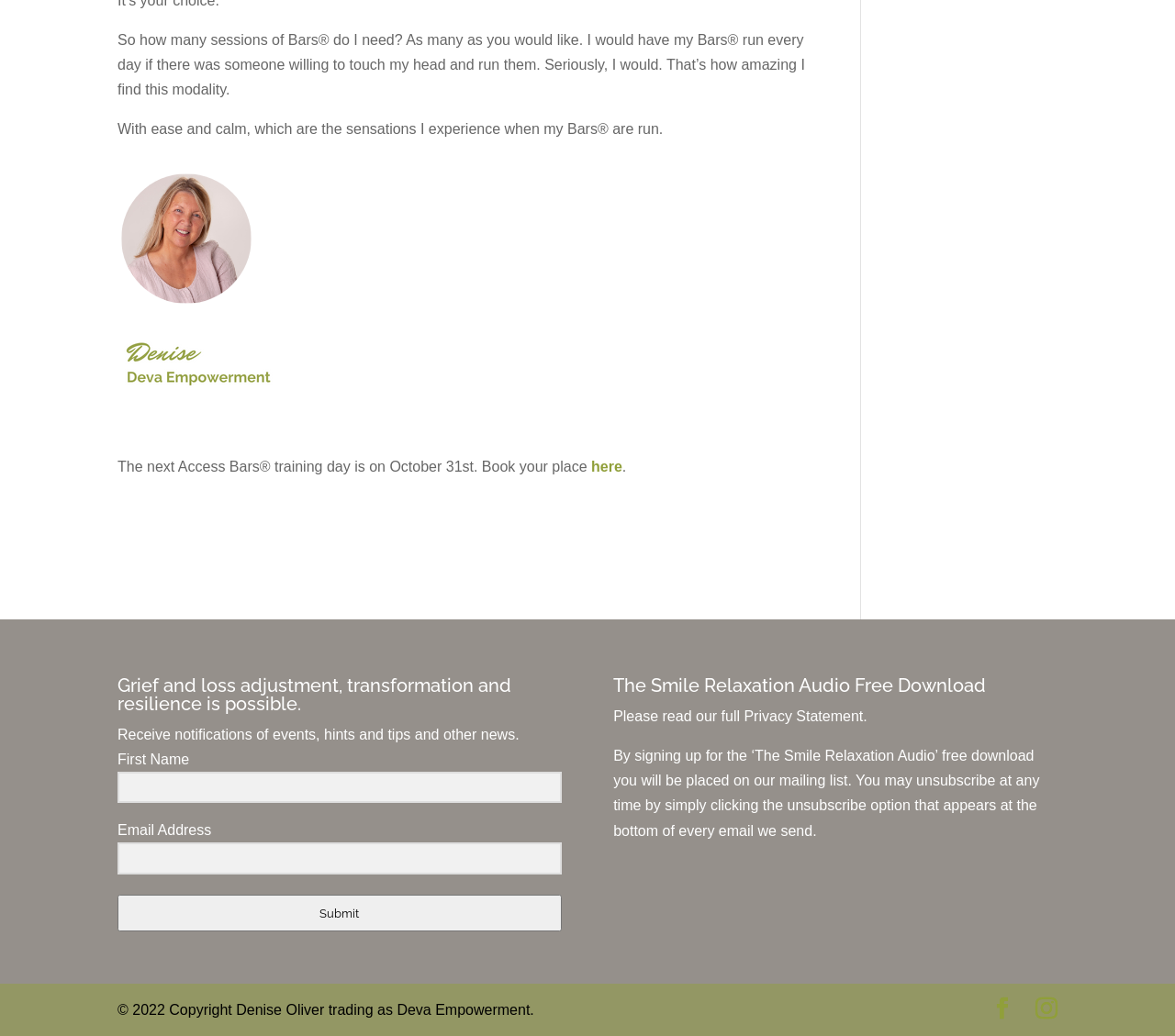Please provide a one-word or phrase answer to the question: 
What is the purpose of the form on the webpage?

To receive notifications